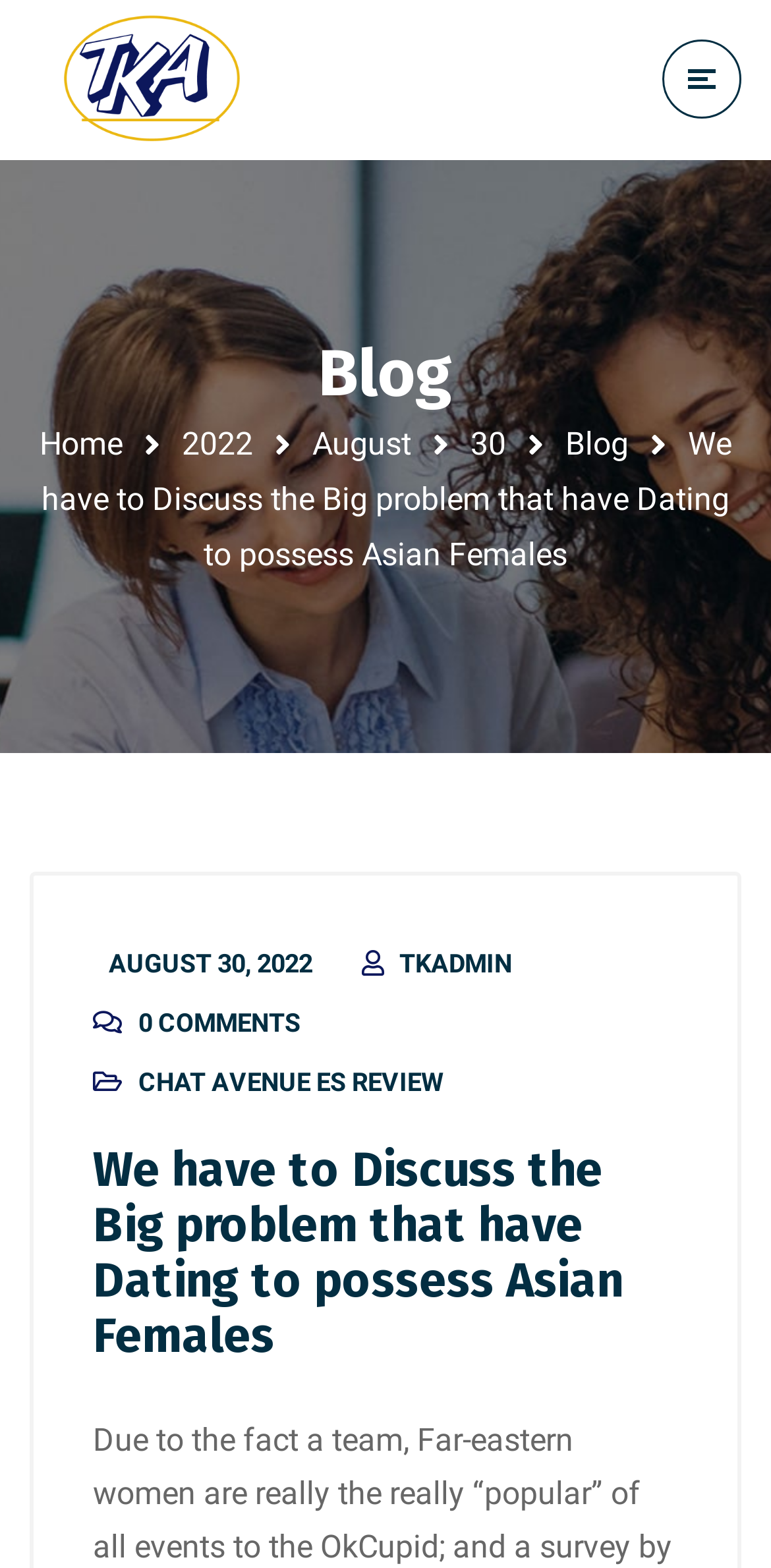What is the category of this blog post?
Provide a short answer using one word or a brief phrase based on the image.

Blog